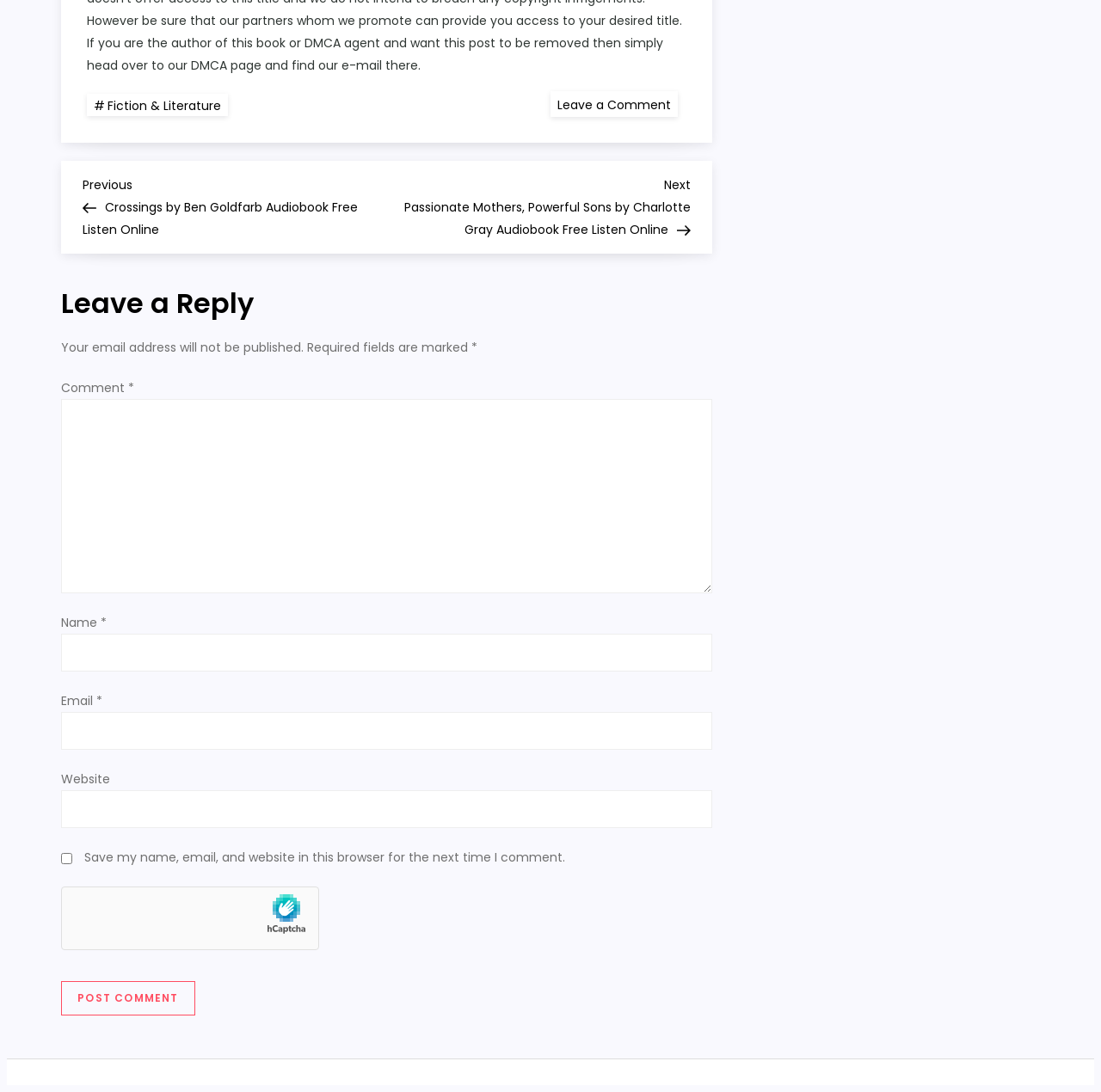Kindly determine the bounding box coordinates for the area that needs to be clicked to execute this instruction: "Enter a comment".

[0.056, 0.366, 0.646, 0.544]